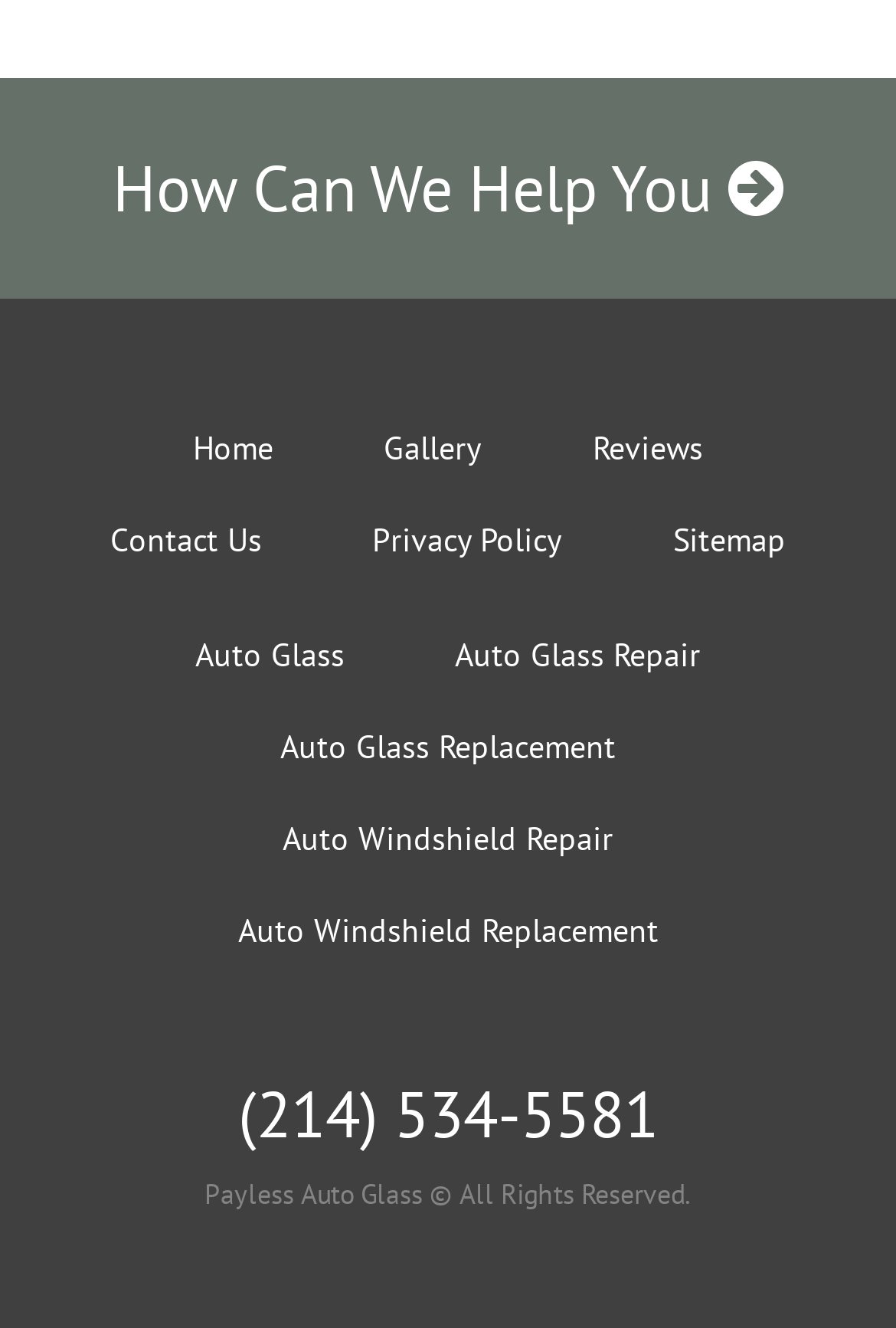Please specify the bounding box coordinates for the clickable region that will help you carry out the instruction: "Call (214) 534-5581".

[0.265, 0.806, 0.735, 0.87]